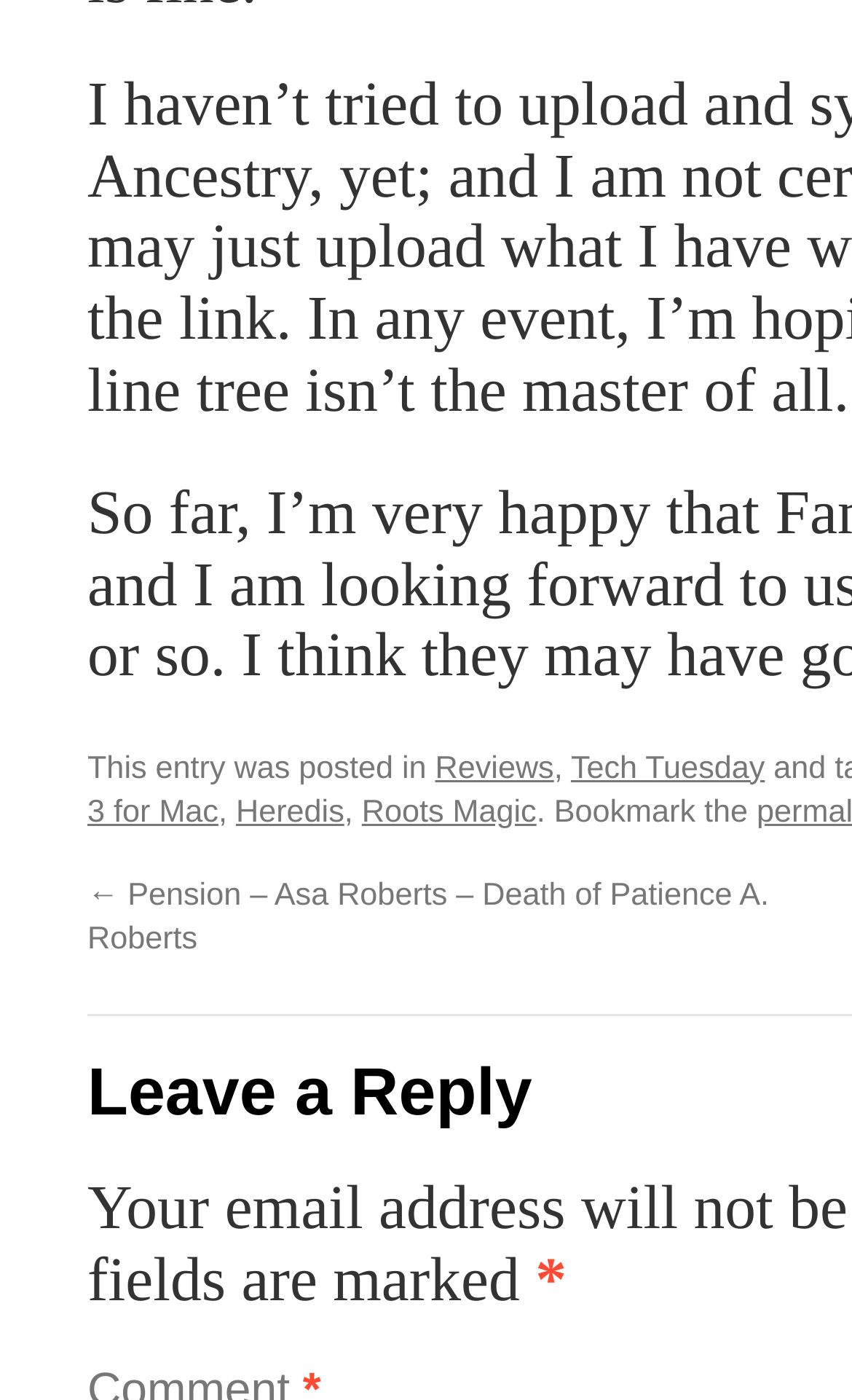Locate the bounding box of the UI element described in the following text: "Roots Magic".

[0.425, 0.627, 0.63, 0.652]